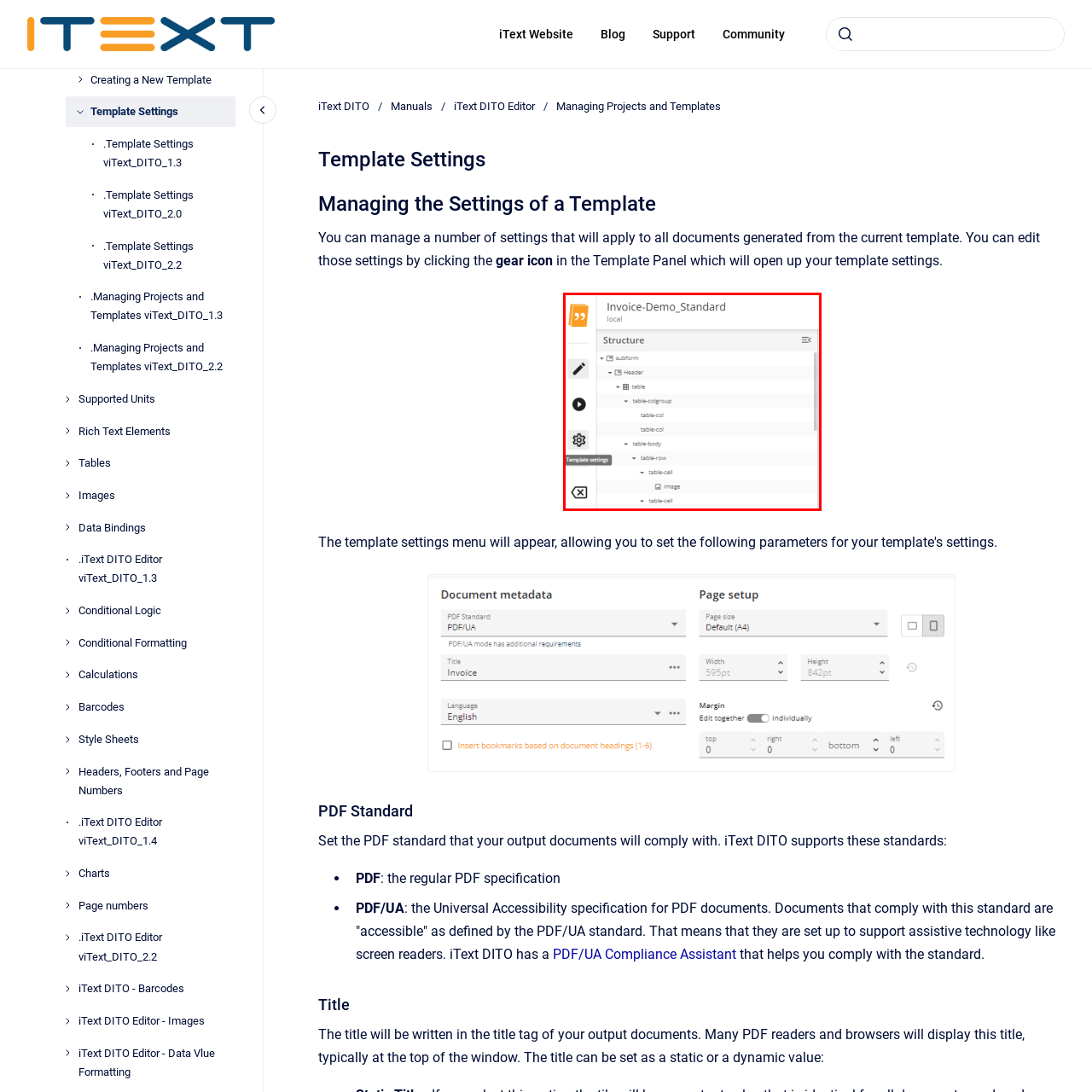What is the structure of the table setup in the template settings panel?
Examine the content inside the red bounding box and give a comprehensive answer to the question.

The table setup in the template settings panel is composed of column groups and rows, which suggests a hierarchical organization of data and facilitates easy management of template settings.